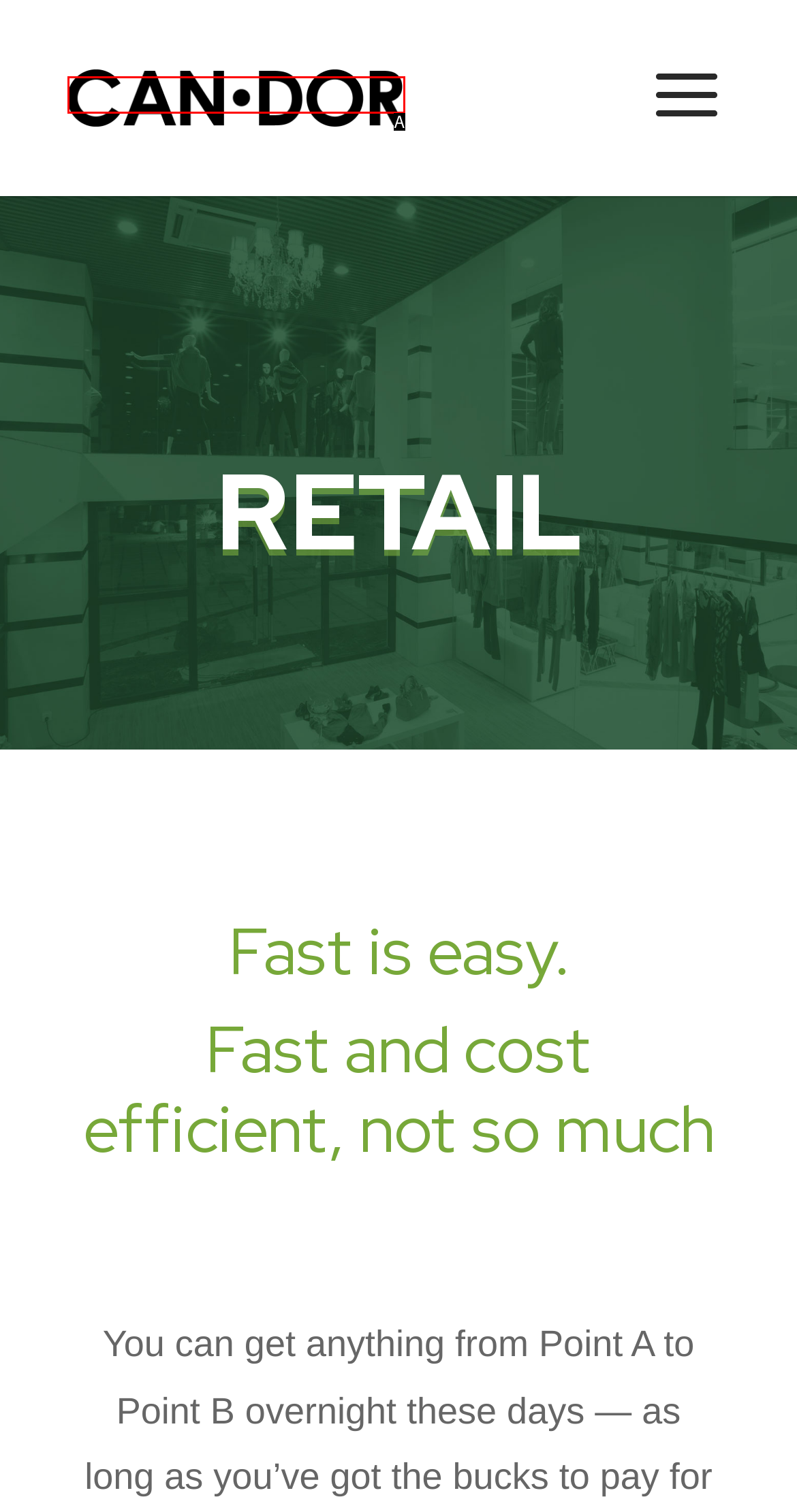Based on the element described as: alt="Candor Expedite"
Find and respond with the letter of the correct UI element.

A